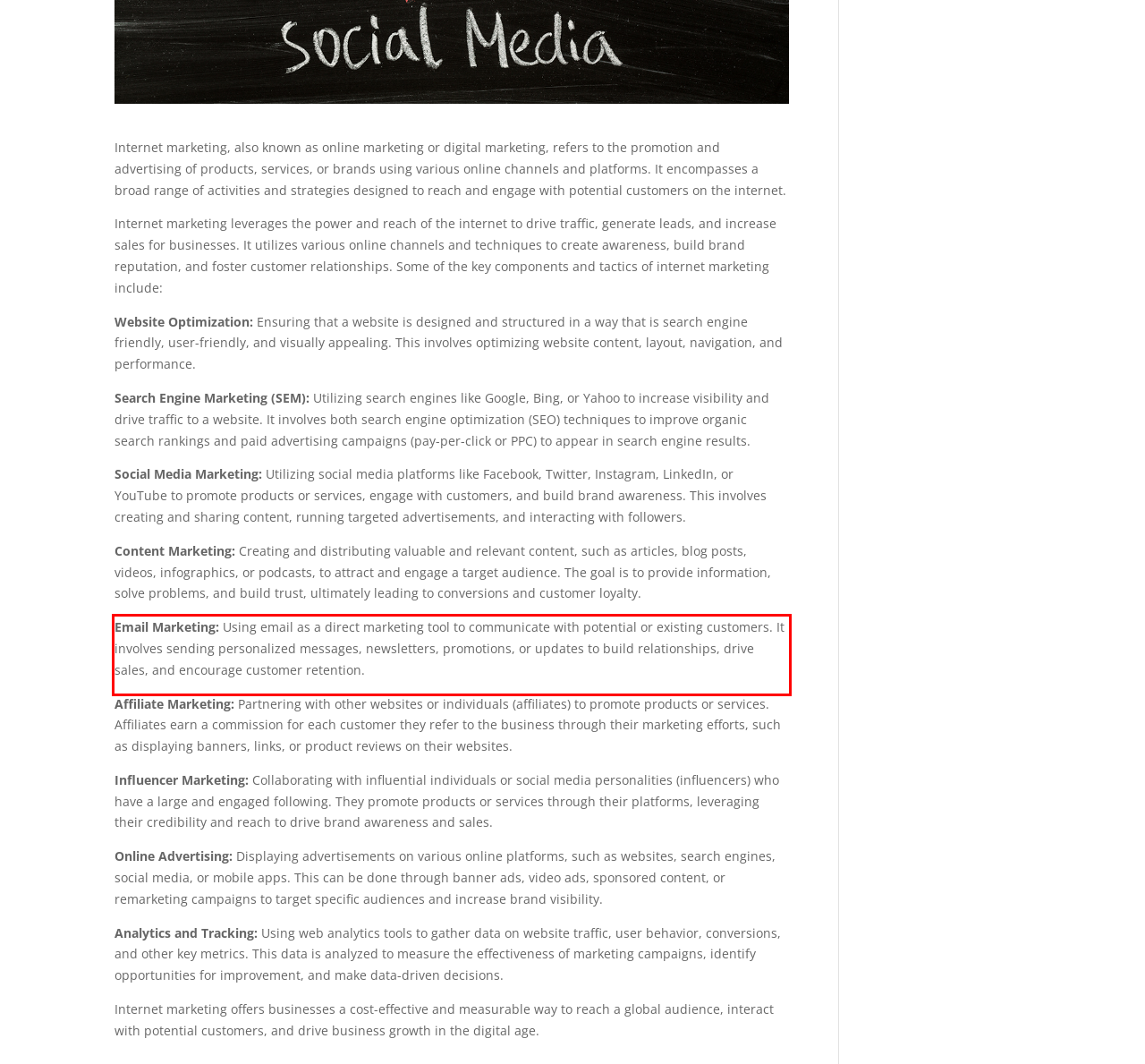Look at the provided screenshot of the webpage and perform OCR on the text within the red bounding box.

Email Marketing: Using email as a direct marketing tool to communicate with potential or existing customers. It involves sending personalized messages, newsletters, promotions, or updates to build relationships, drive sales, and encourage customer retention.